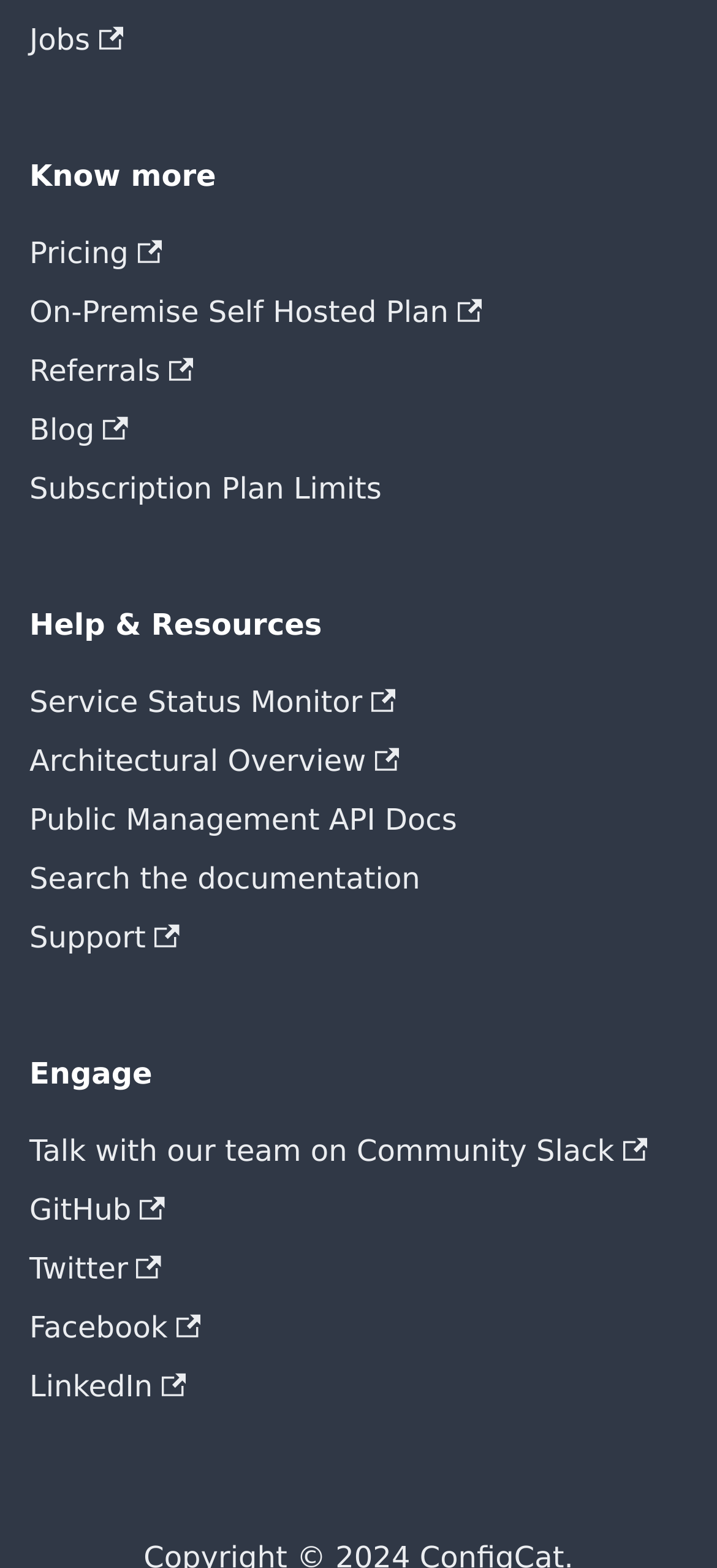How many social media links are present on the webpage?
Answer with a single word or short phrase according to what you see in the image.

4